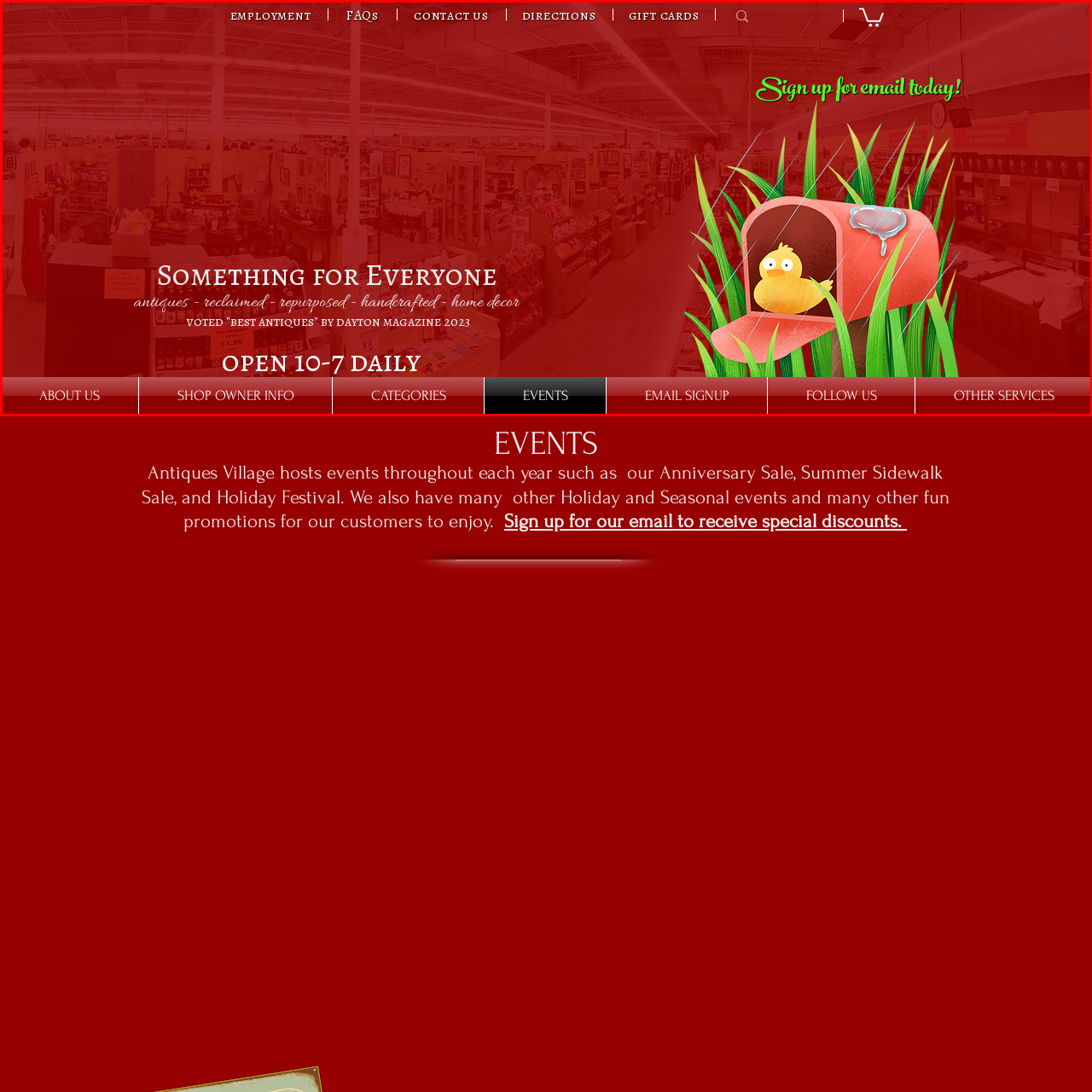What is the operational hour of Antiques Village on weekdays?
Inspect the image enclosed in the red bounding box and provide a thorough answer based on the information you see.

According to the caption, the banner displays the operational hours of the store, stating it is open from 10 AM to 7 PM daily, which implies the same hours apply to weekdays.